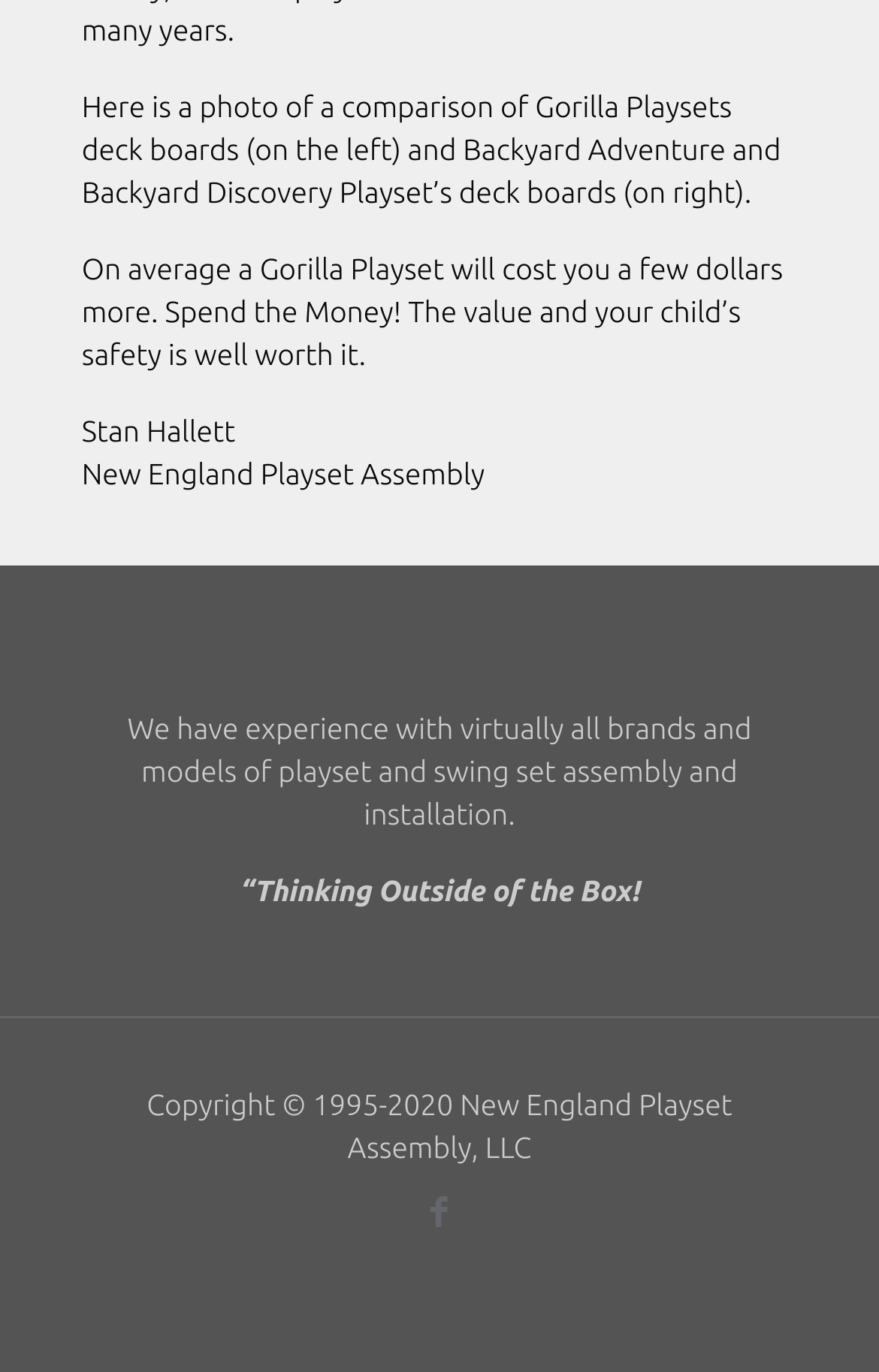Based on the image, please elaborate on the answer to the following question:
What is the name of the company?

The name of the company is New England Playset Assembly, which is mentioned in the fourth StaticText element 'New England Playset Assembly' and also in the copyright information 'Copyright © 1995-2020 New England Playset Assembly, LLC'.